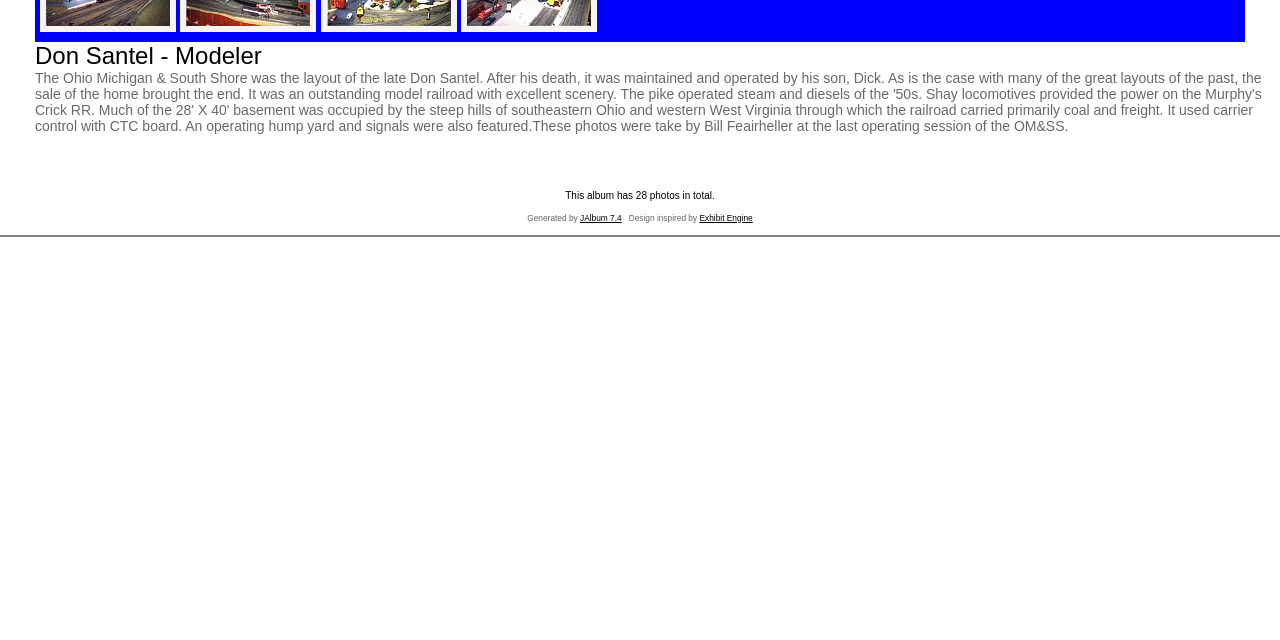Please predict the bounding box coordinates (top-left x, top-left y, bottom-right x, bottom-right y) for the UI element in the screenshot that fits the description: title="Santel25 |"

[0.031, 0.032, 0.138, 0.058]